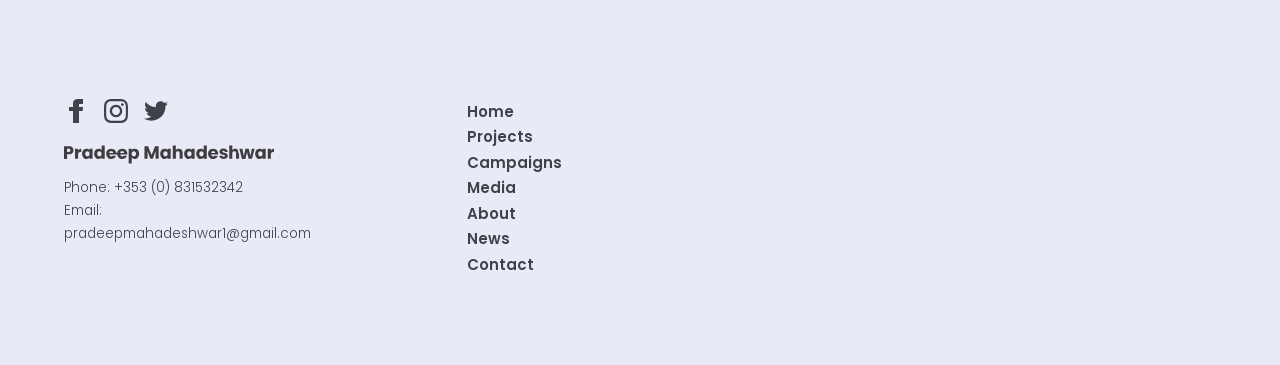What is the person's email address?
Give a single word or phrase as your answer by examining the image.

pradeepmahadeshwar1@gmail.com